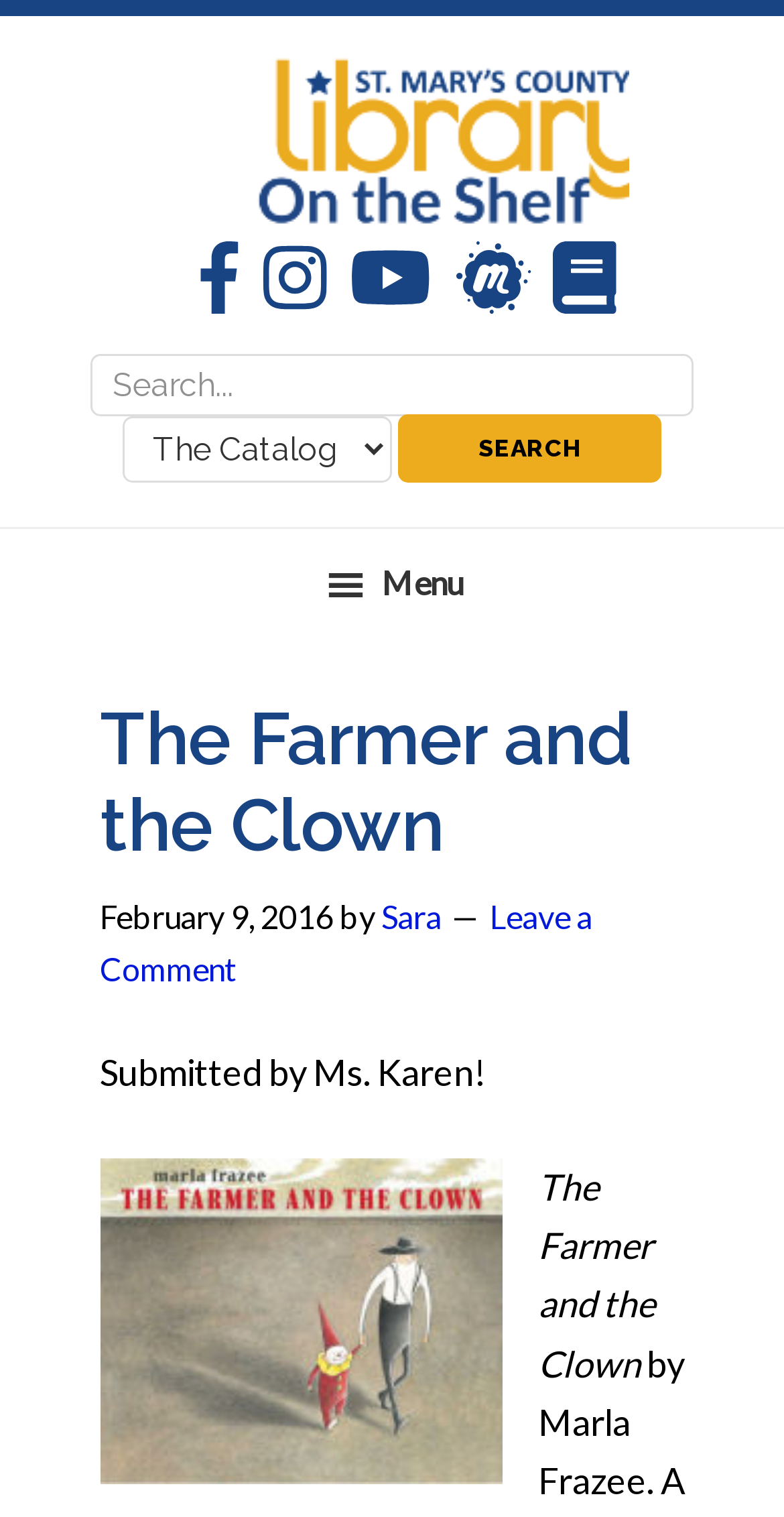Highlight the bounding box of the UI element that corresponds to this description: "parent_node: Search for: name="s" placeholder="Search..."".

[0.115, 0.233, 0.885, 0.274]